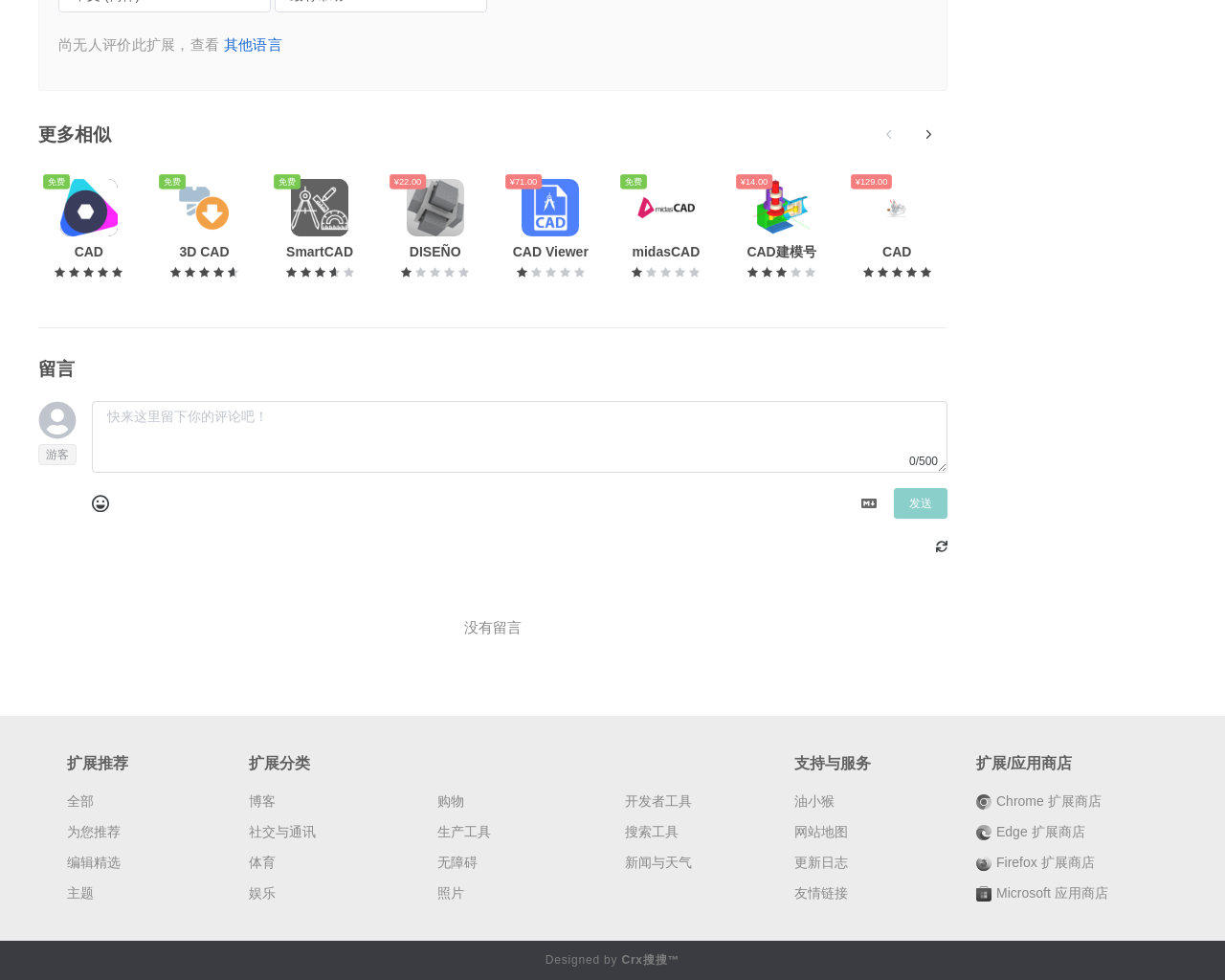Find the bounding box coordinates of the element you need to click on to perform this action: 'View more similar extensions'. The coordinates should be represented by four float values between 0 and 1, in the format [left, top, right, bottom].

[0.031, 0.122, 0.773, 0.153]